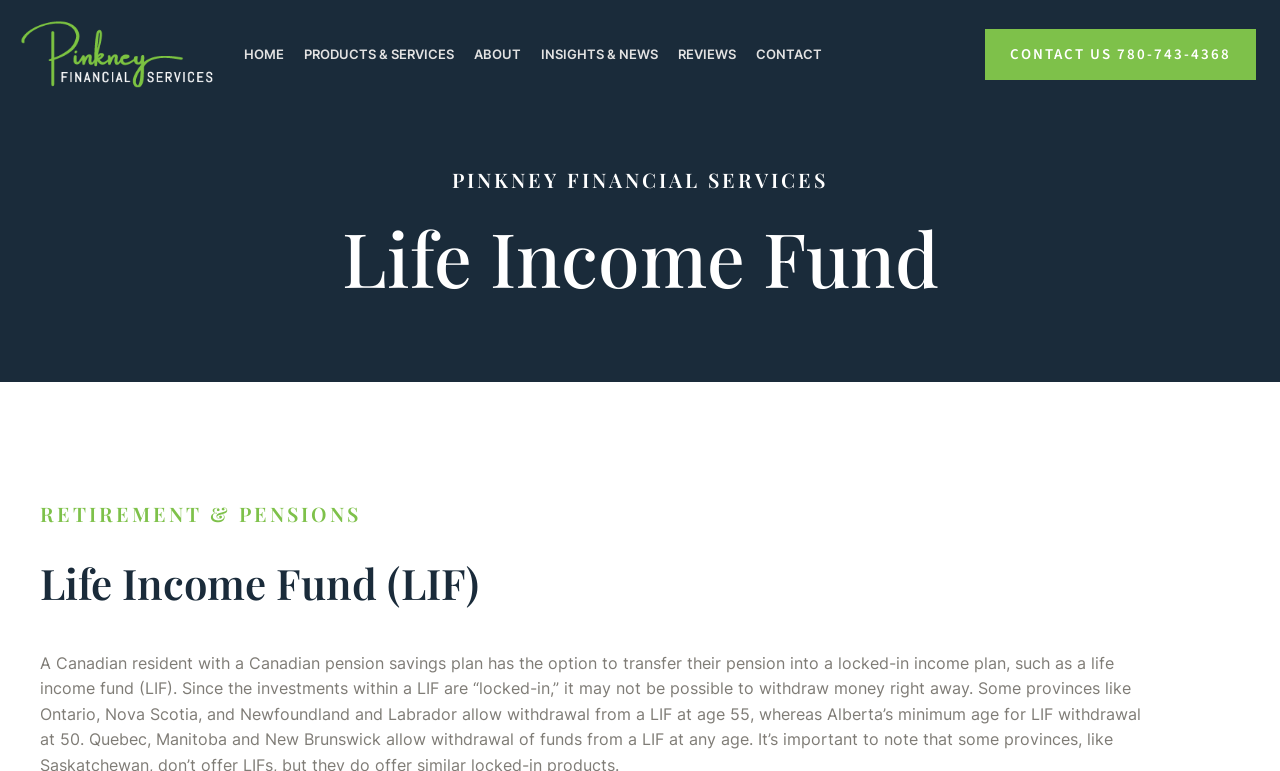Identify the bounding box coordinates of the part that should be clicked to carry out this instruction: "Share the article on Facebook".

None